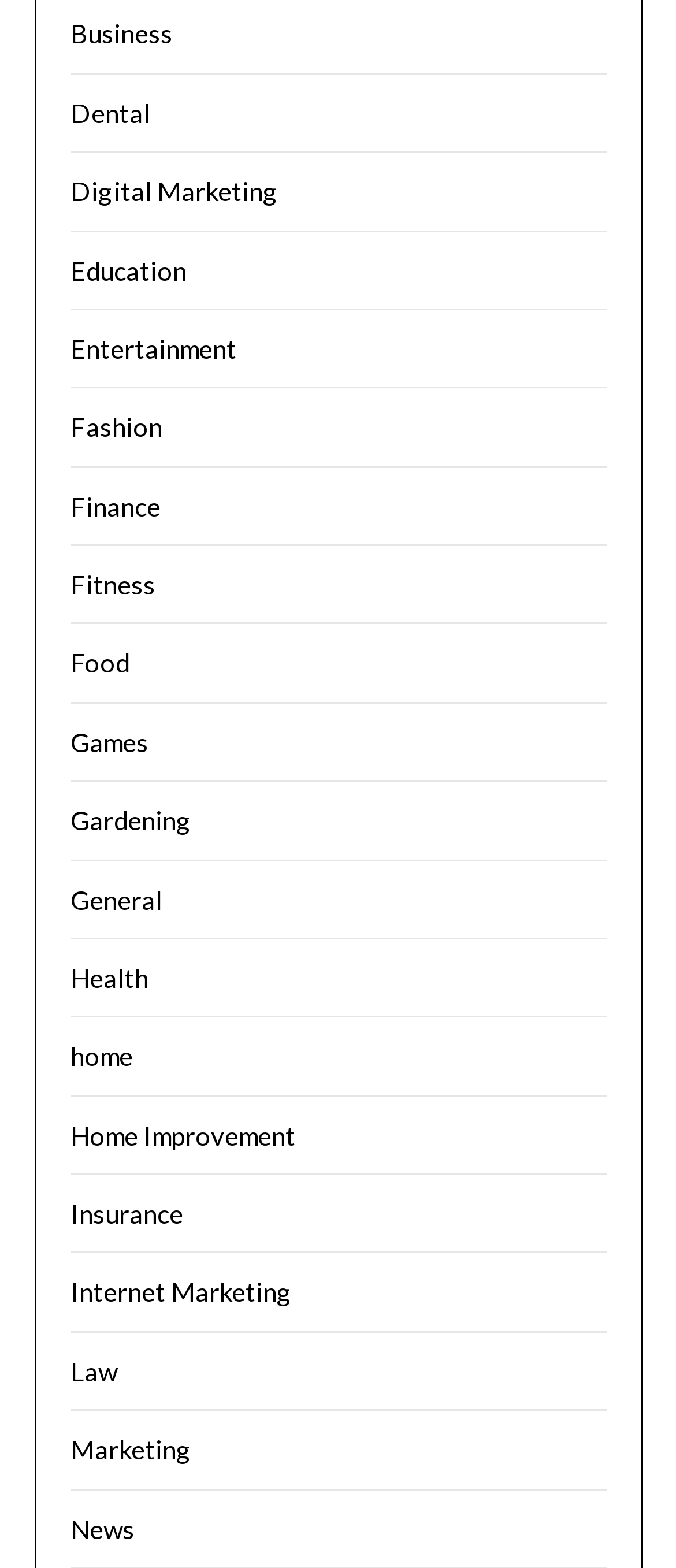Determine the bounding box coordinates of the region to click in order to accomplish the following instruction: "search with 🔍". Provide the coordinates as four float numbers between 0 and 1, specifically [left, top, right, bottom].

None